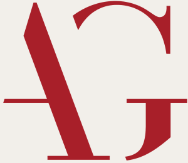Generate a detailed caption for the image.

The image features a stylized logo representing "Appleton Gerrard," a firm specializing in private wealth management. The logo displays a prominent, intertwined "A" and "G" in a rich red hue against a light beige background, embodying a sense of professionalism and sophistication. This branding reflects the company's commitment to providing expert financial advice, as indicated by their focus on helping clients manage their business wealth and plan for tax efficiency. The imagery aligns with the theme of financial growth and stability, resonating with their mission to offer peace of mind to clients looking to optimize their financial futures.